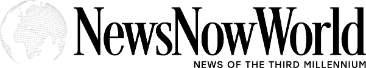Provide a thorough and detailed response to the question by examining the image: 
What is the focus of the news platform?

The globe icon in the logo suggests that the news platform has a global perspective on current events, which is further emphasized by the text 'NEWS OF THE THIRD MILLENNIUM'.